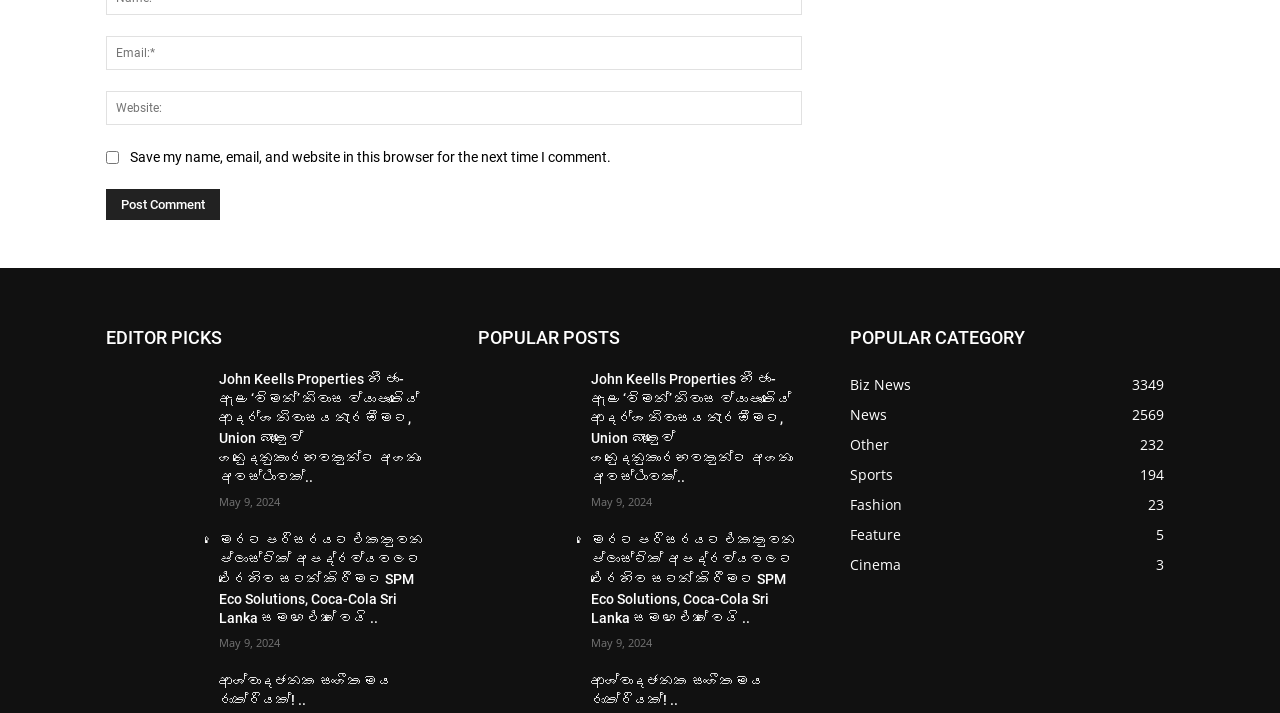From the element description Biz News3349, predict the bounding box coordinates of the UI element. The coordinates must be specified in the format (top-left x, top-left y, bottom-right x, bottom-right y) and should be within the 0 to 1 range.

[0.664, 0.522, 0.712, 0.549]